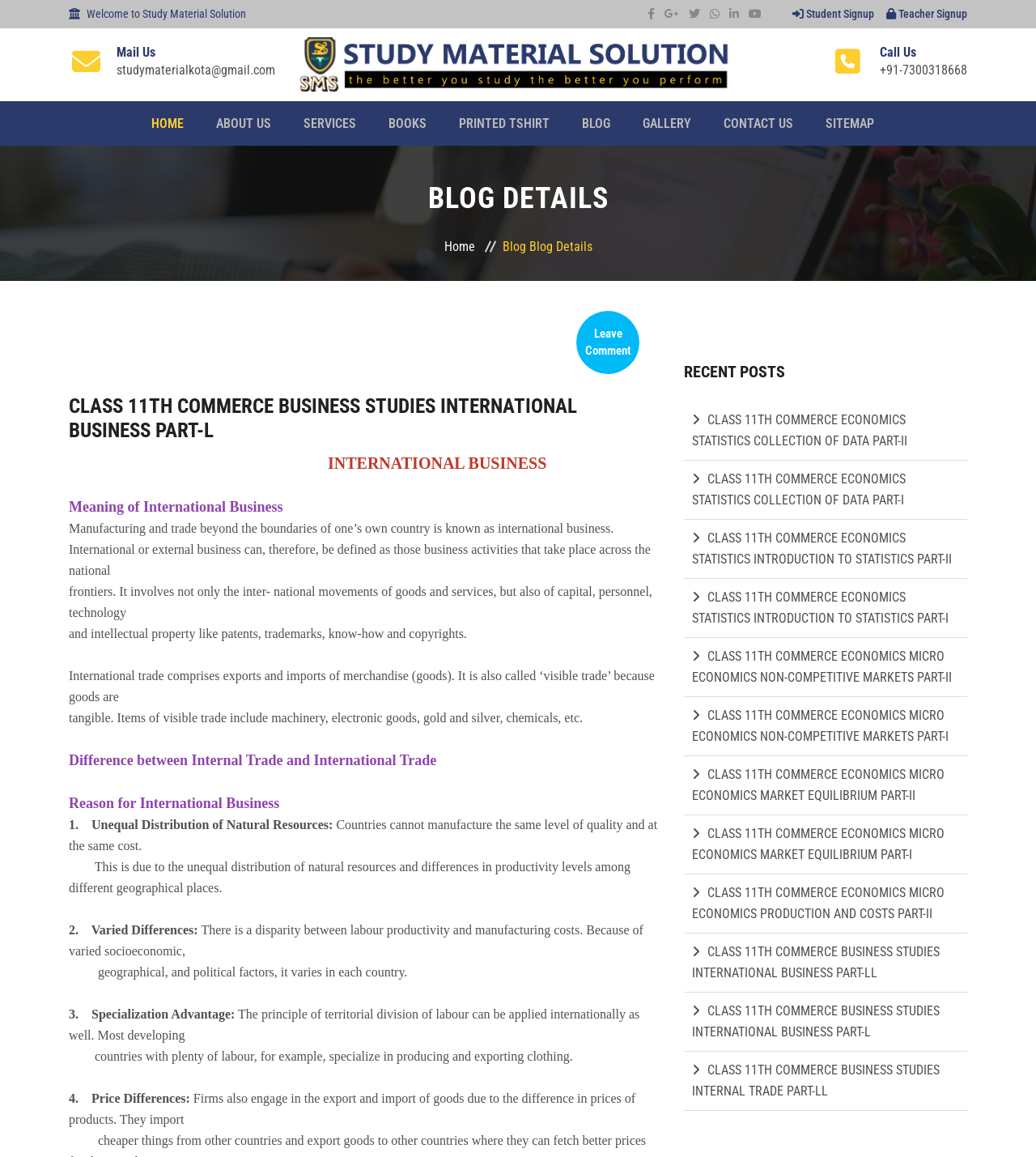Please specify the bounding box coordinates of the area that should be clicked to accomplish the following instruction: "Click on CONTACT US". The coordinates should consist of four float numbers between 0 and 1, i.e., [left, top, right, bottom].

[0.698, 0.088, 0.766, 0.126]